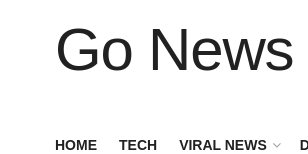What is the design style of the web interface?
Please answer the question with as much detail and depth as you can.

The caption describes the design of the web interface as clean and minimalist, which underscores the site's focus on providing clear and accessible information.